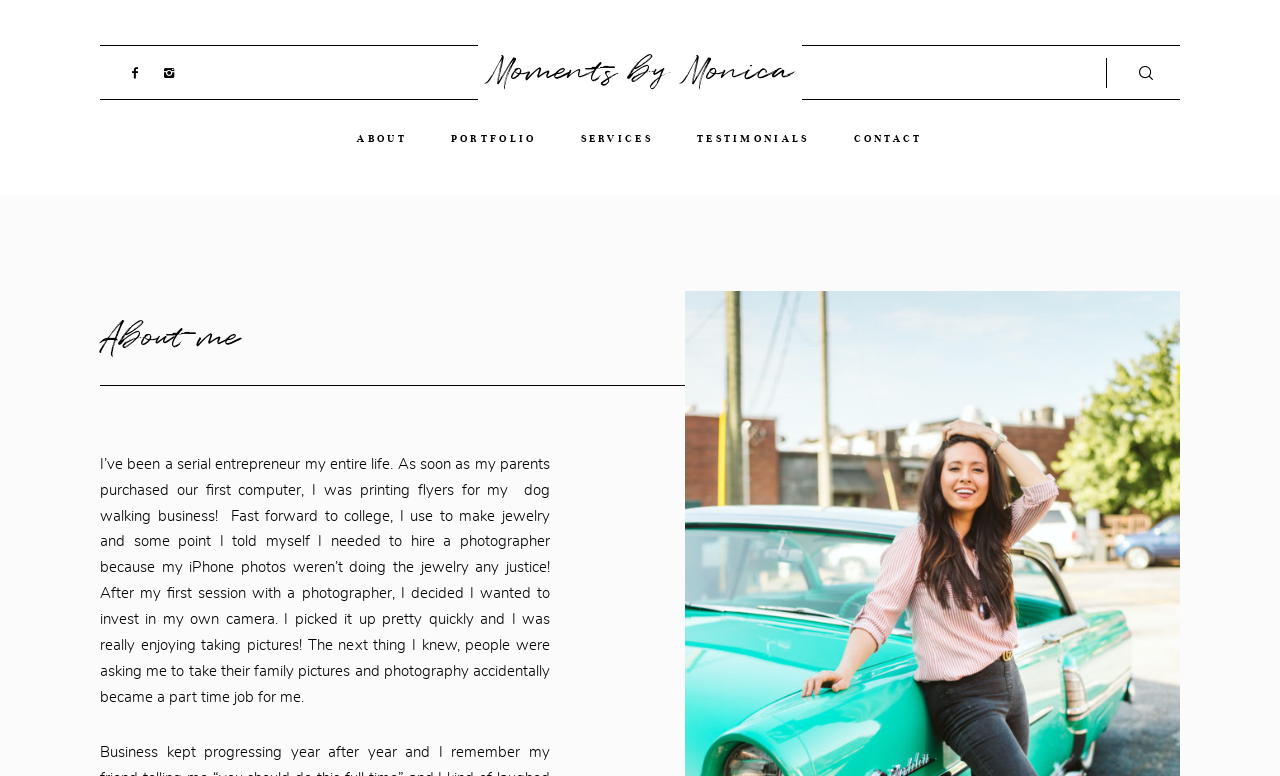Answer in one word or a short phrase: 
What was the photographer's first business?

Dog walking